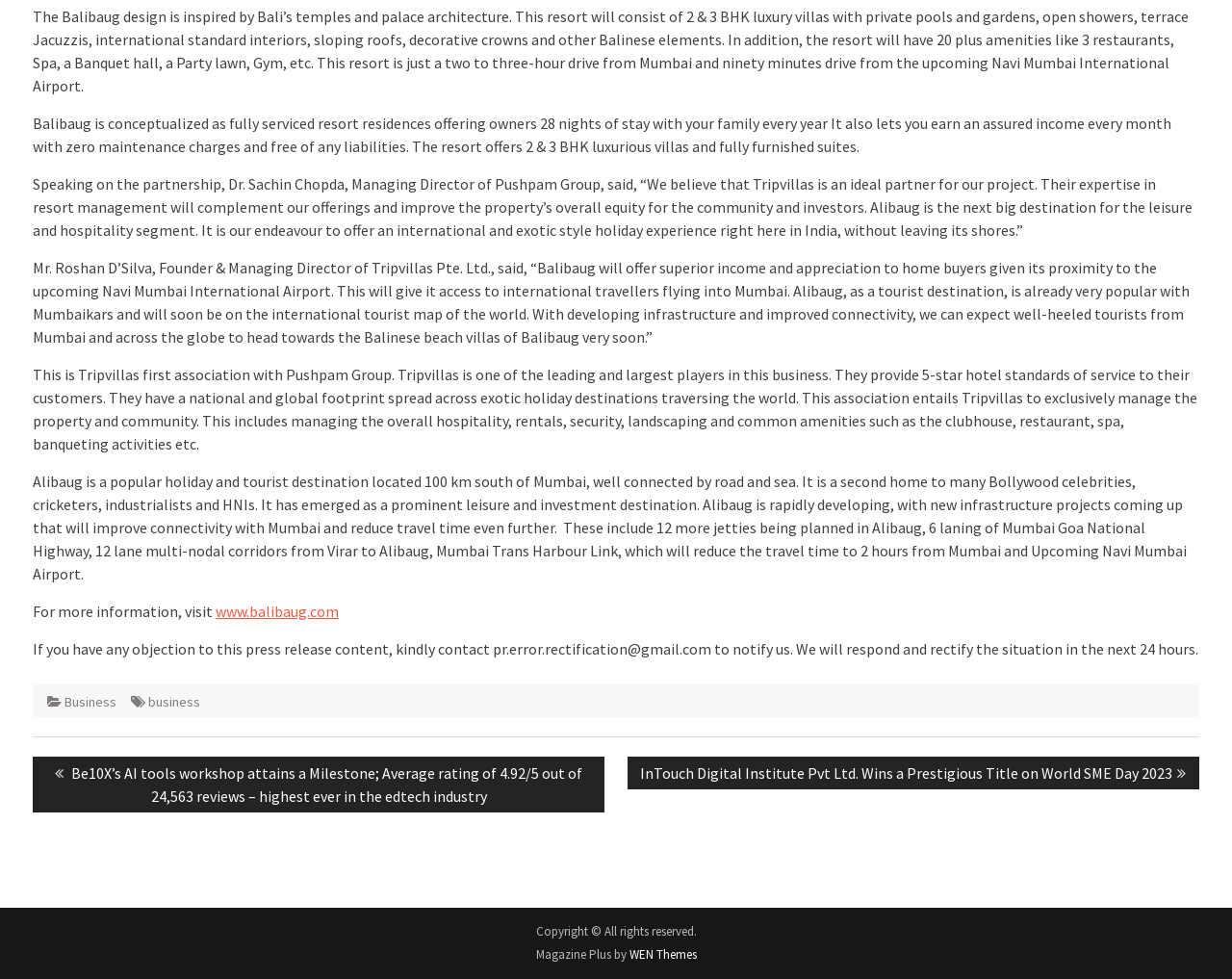Respond to the question below with a single word or phrase:
How many nights of stay are offered to owners every year?

28 nights